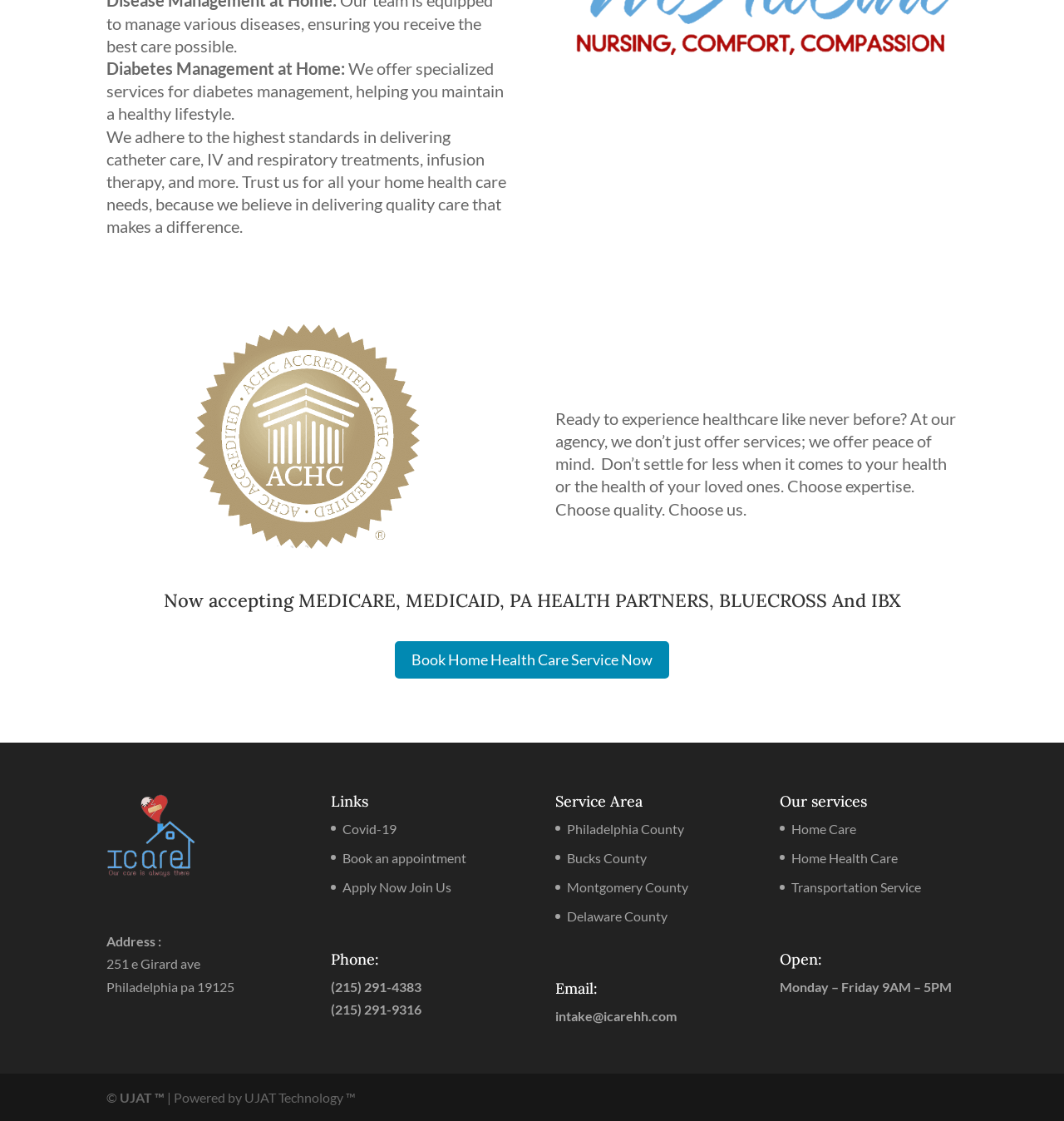Find the bounding box coordinates for the UI element that matches this description: "Arts".

None